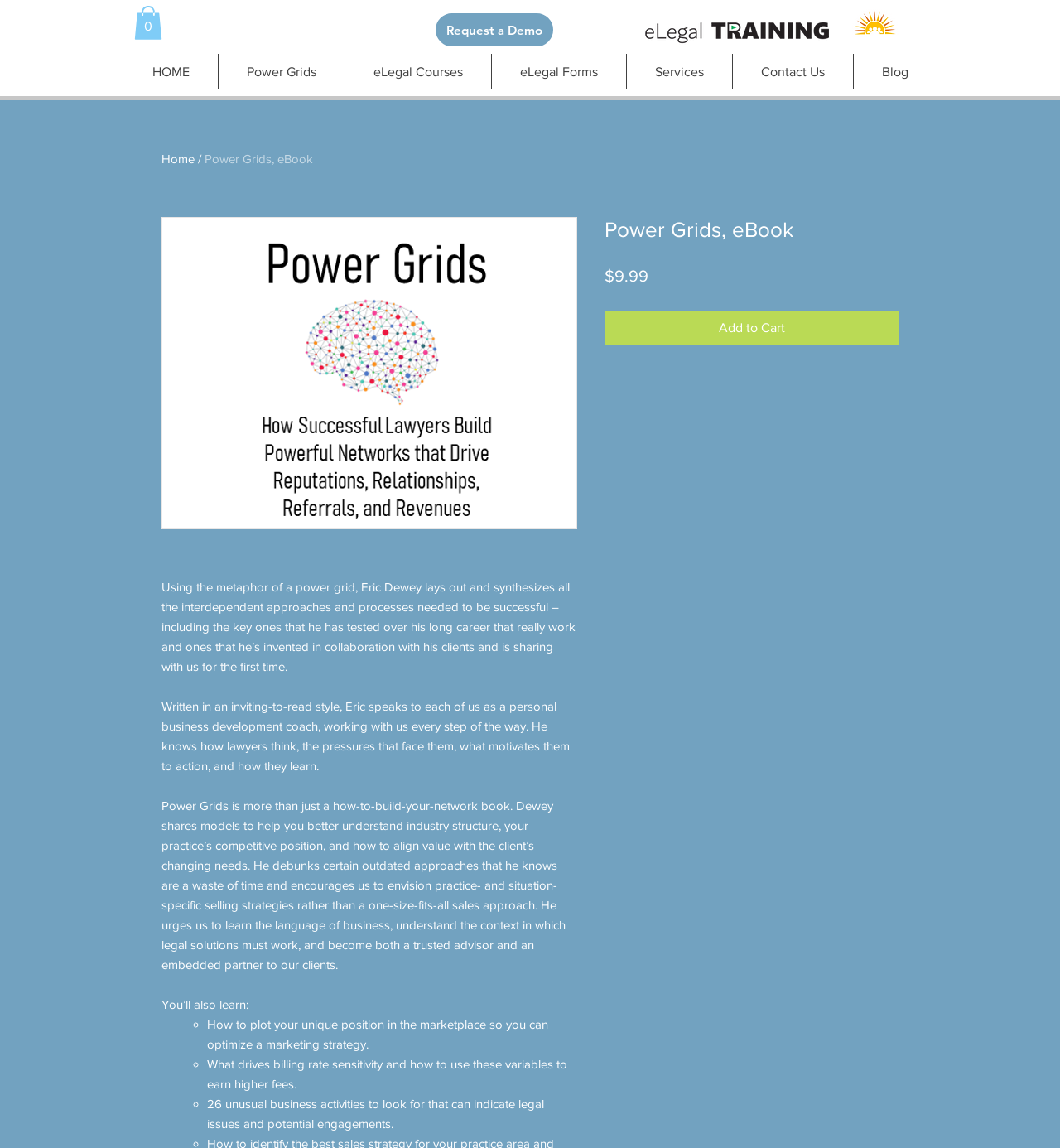Highlight the bounding box of the UI element that corresponds to this description: "HOME".

[0.117, 0.047, 0.205, 0.078]